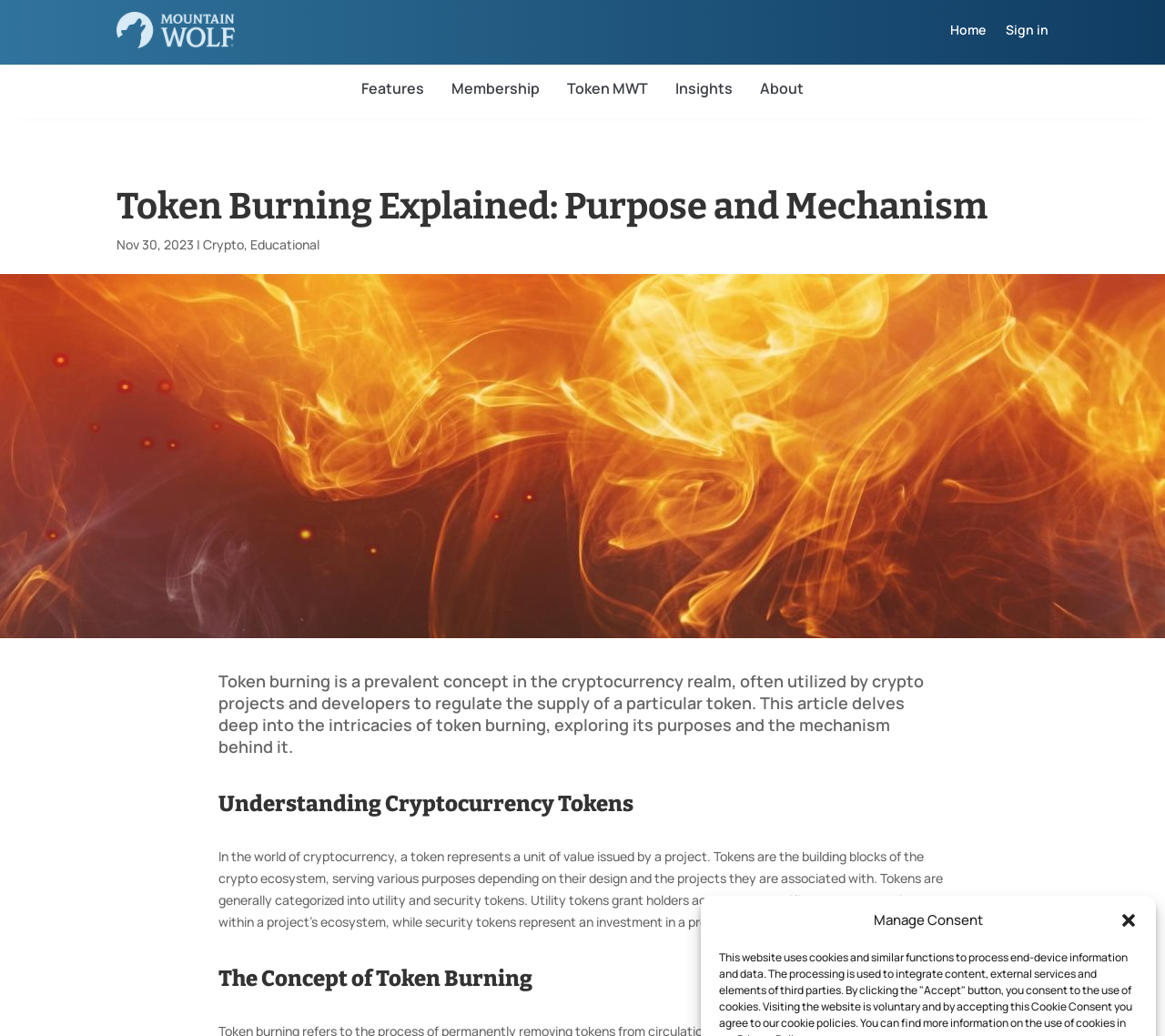Locate the bounding box for the described UI element: "Token MWT". Ensure the coordinates are four float numbers between 0 and 1, formatted as [left, top, right, bottom].

[0.487, 0.076, 0.556, 0.095]